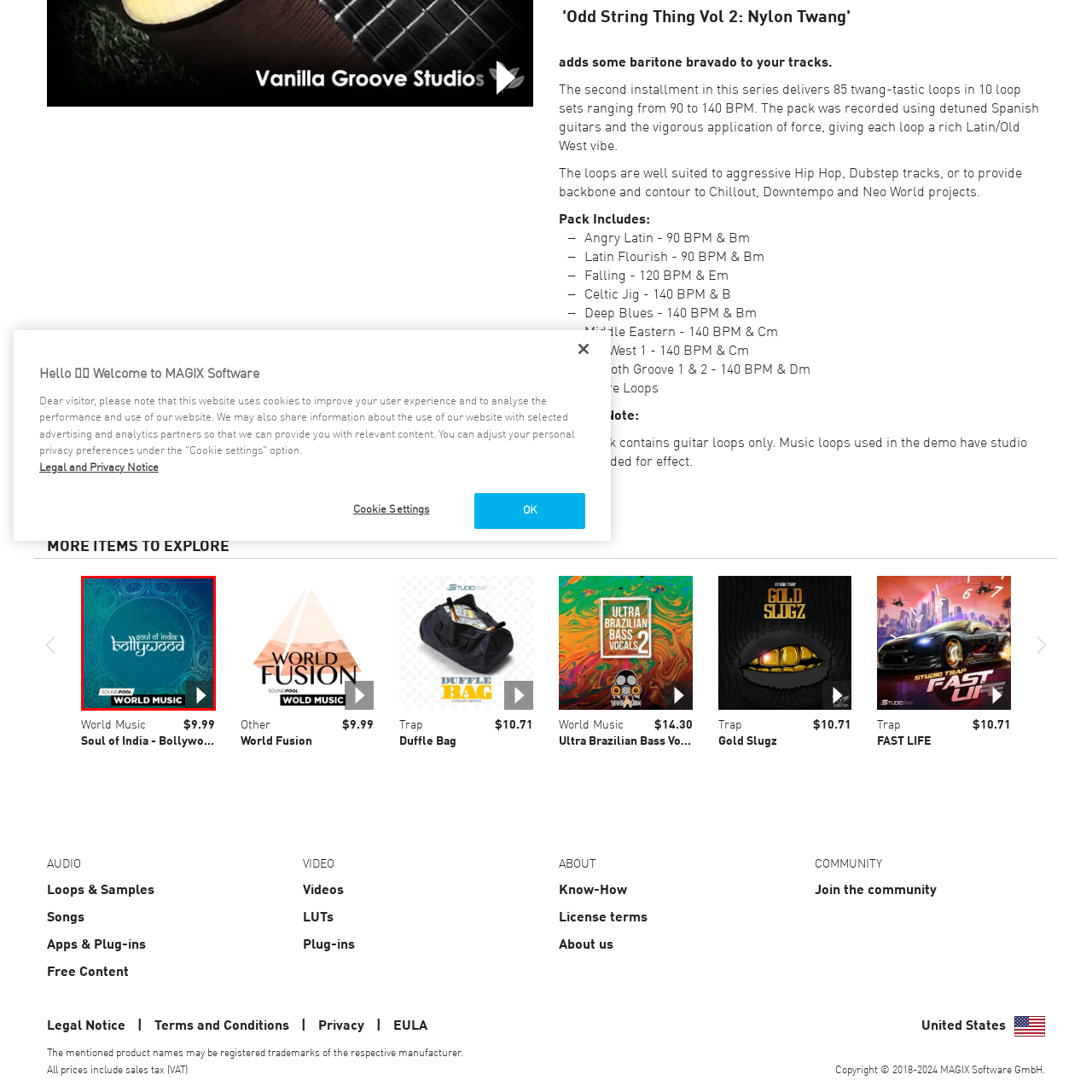Identify the content inside the red box and answer the question using a brief word or phrase: What is the purpose of the 'Play' button?

To engage with the track